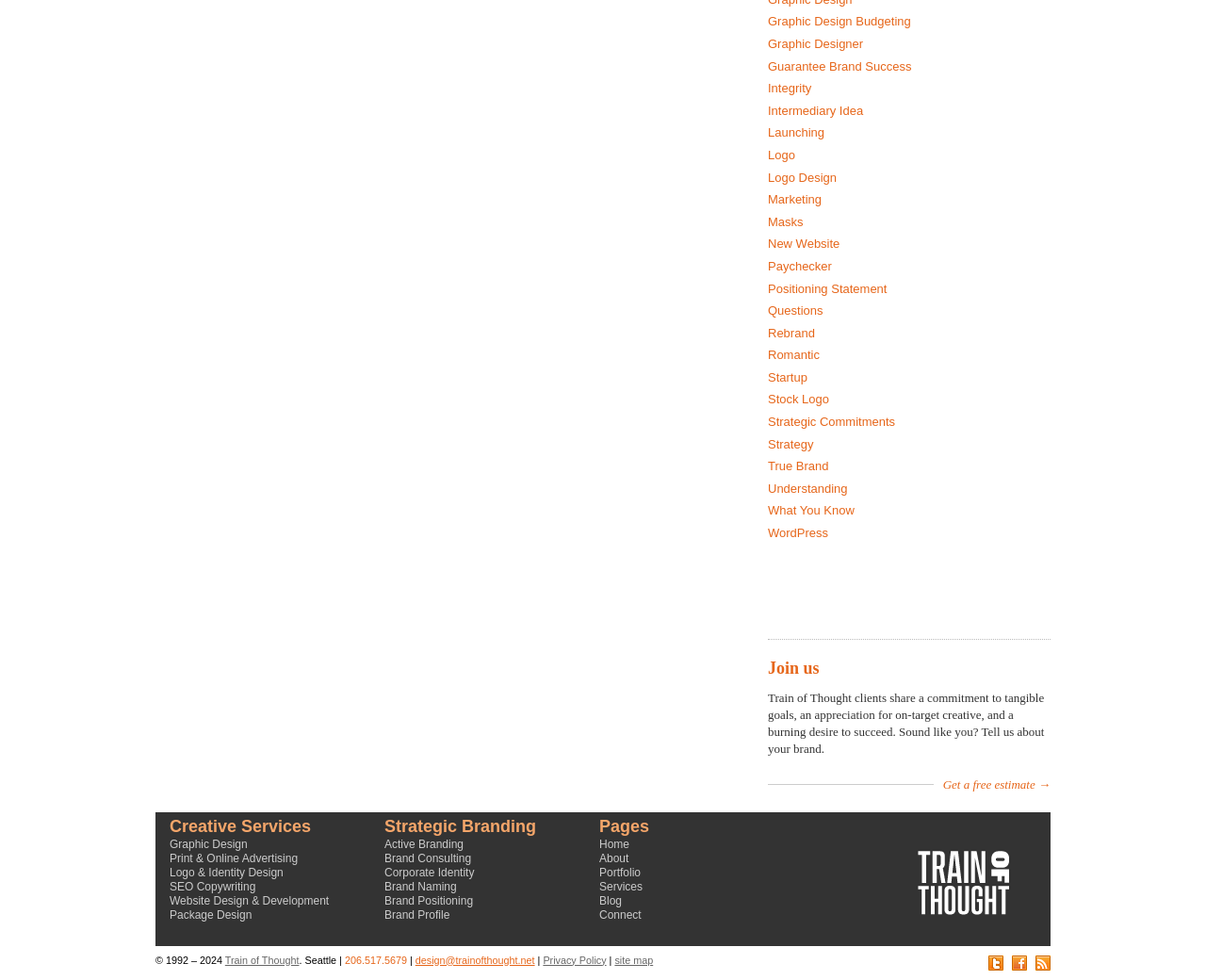Locate the bounding box coordinates for the element described below: "site map". The coordinates must be four float values between 0 and 1, formatted as [left, top, right, bottom].

[0.51, 0.974, 0.542, 0.985]